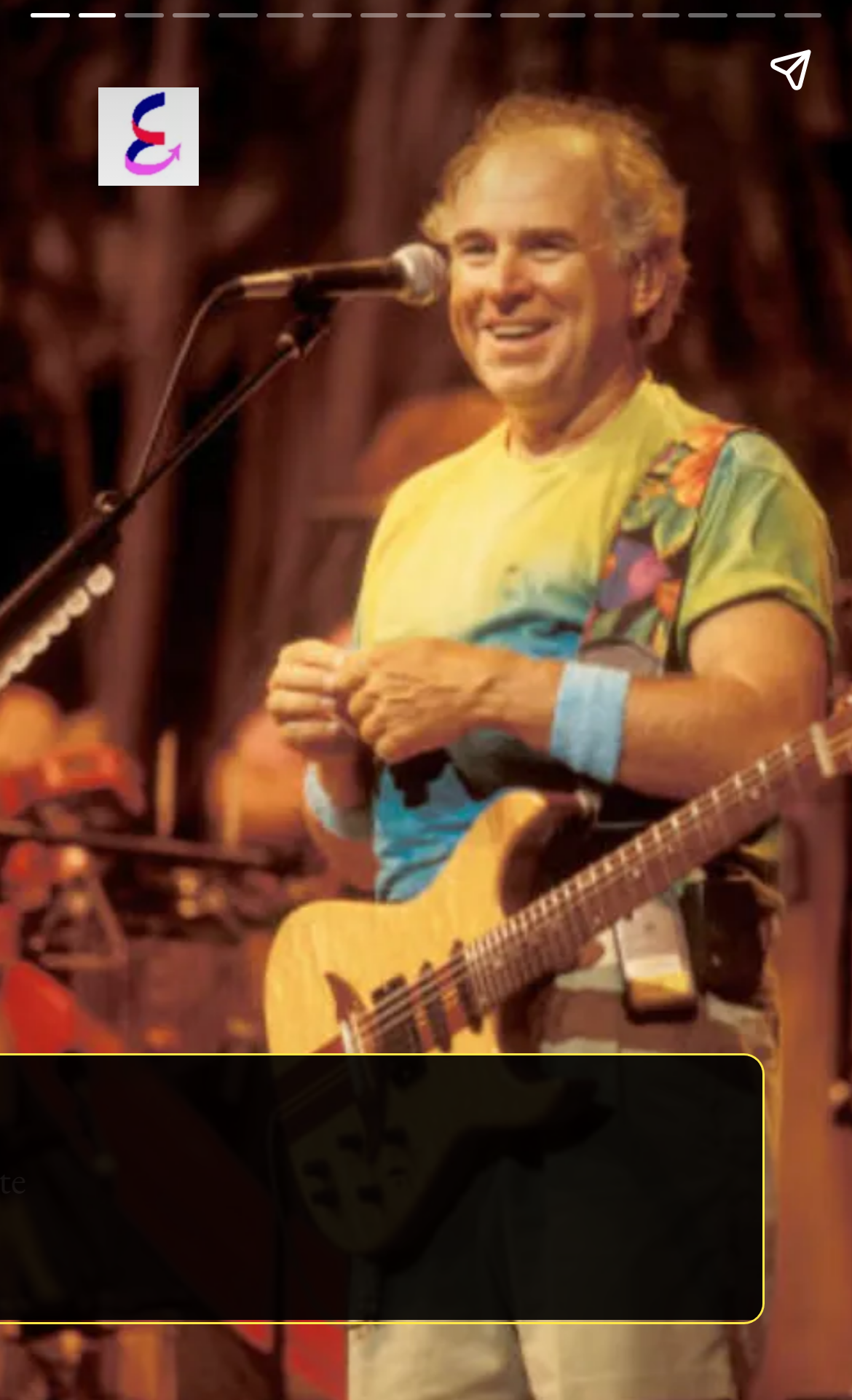Can you find and generate the webpage's heading?

15 Poisons That Jimmy Buffett Reminds Them Of